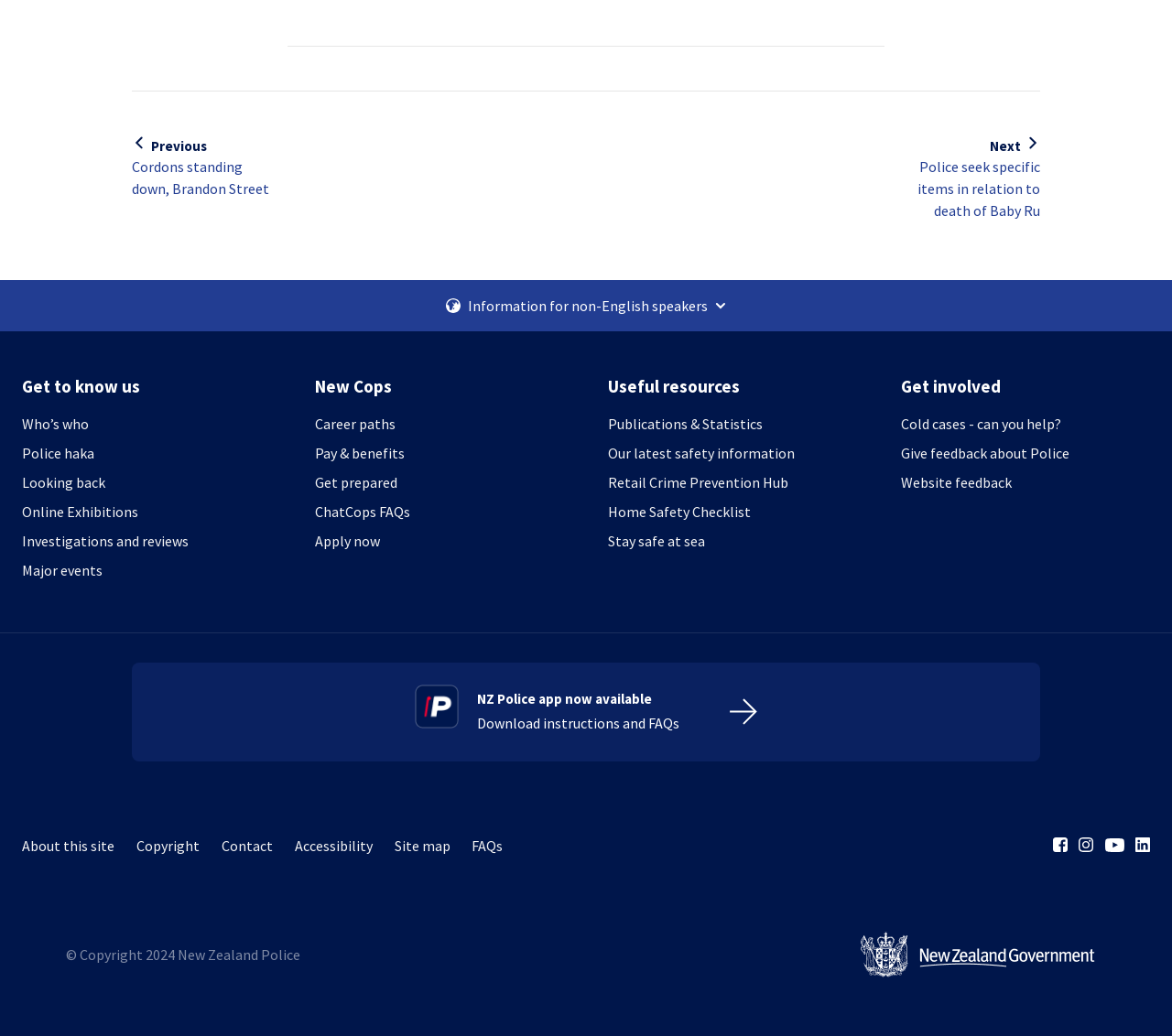Use the information in the screenshot to answer the question comprehensively: What is the 'NZ Police app' for?

The 'NZ Police app' link is located in the footer section of the website, and it has an image of the app icon. The link text mentions 'Download instructions and FAQs', which suggests that the app is for providing information and resources related to the police, and the link provides instructions on how to download the app and answers to frequently asked questions.